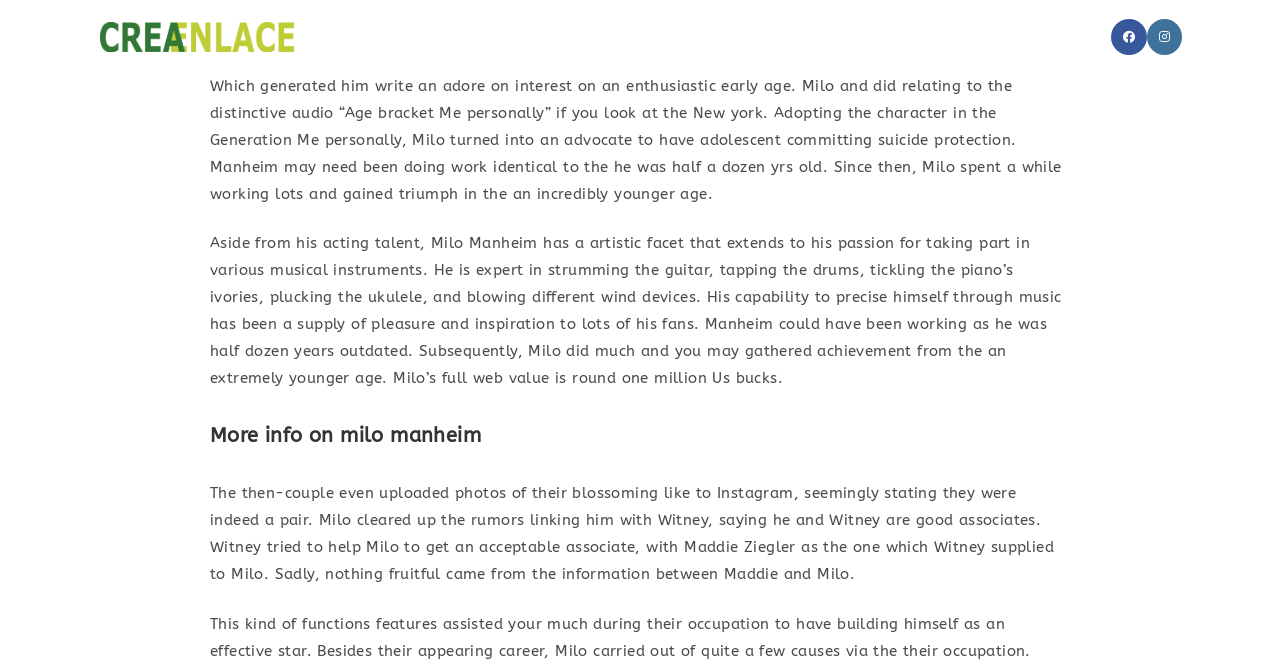Indicate the bounding box coordinates of the element that must be clicked to execute the instruction: "Read more about Milo Manheim". The coordinates should be given as four float numbers between 0 and 1, i.e., [left, top, right, bottom].

[0.148, 0.633, 0.852, 0.675]